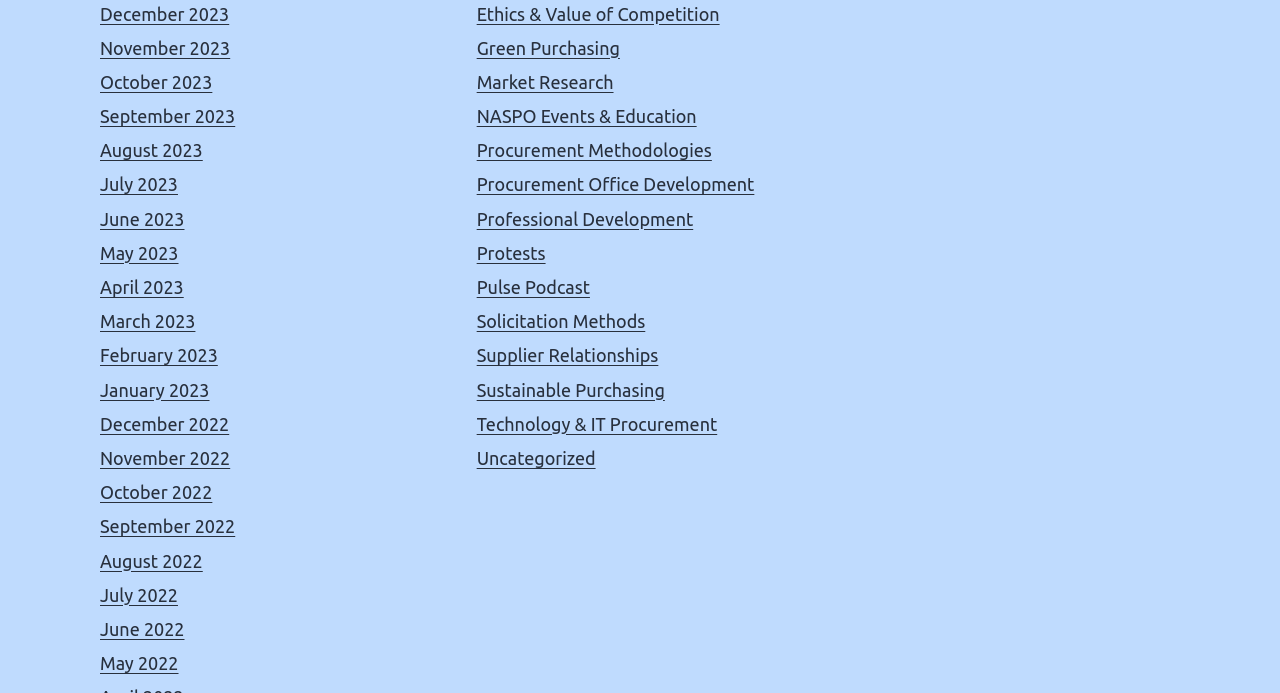How many months are listed?
Look at the image and respond with a single word or a short phrase.

24